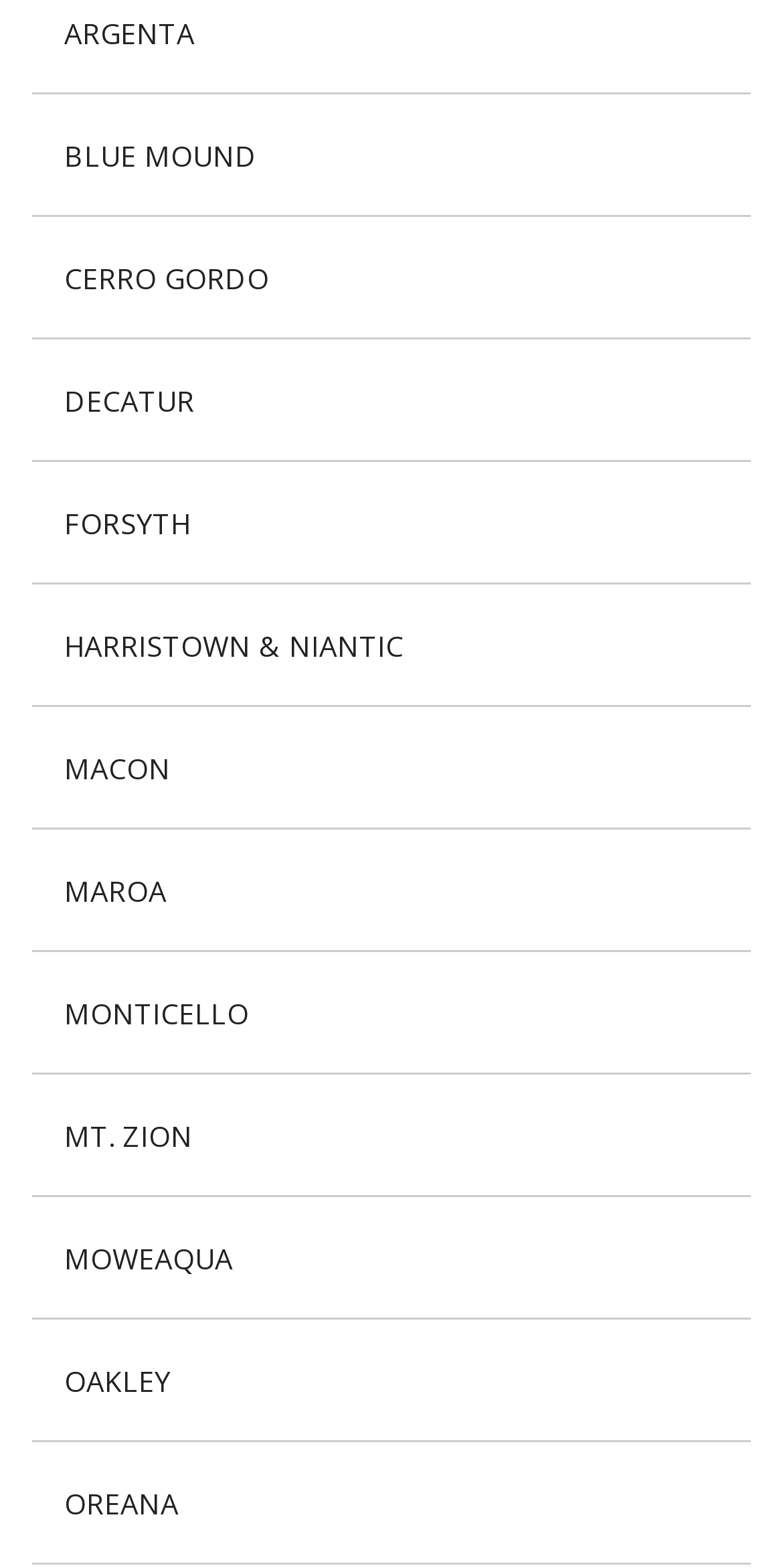Are the locations listed in alphabetical order?
Using the image, provide a concise answer in one word or a short phrase.

Yes